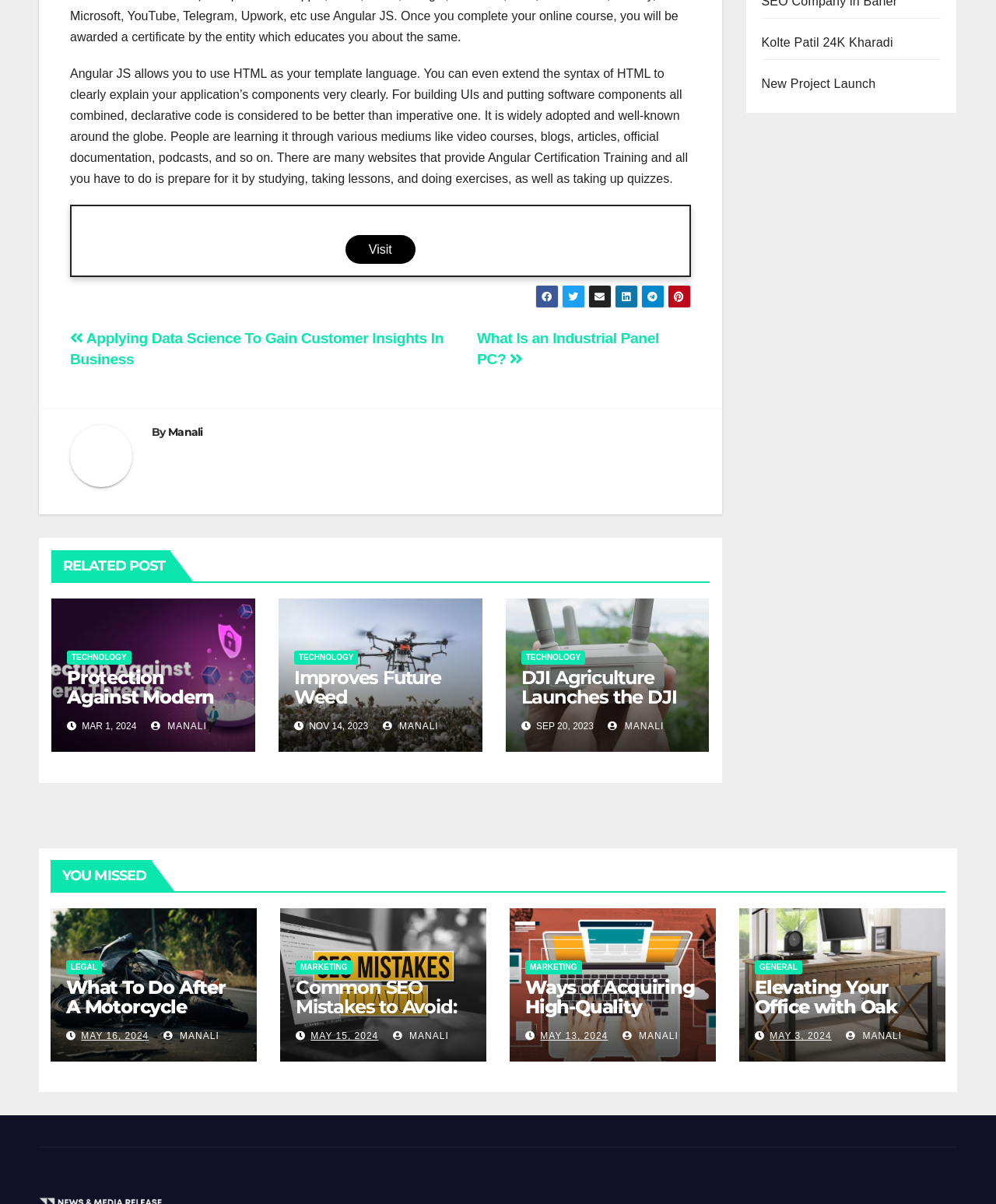Predict the bounding box coordinates of the area that should be clicked to accomplish the following instruction: "Check the post by Manali". The bounding box coordinates should consist of four float numbers between 0 and 1, i.e., [left, top, right, bottom].

[0.169, 0.353, 0.204, 0.365]